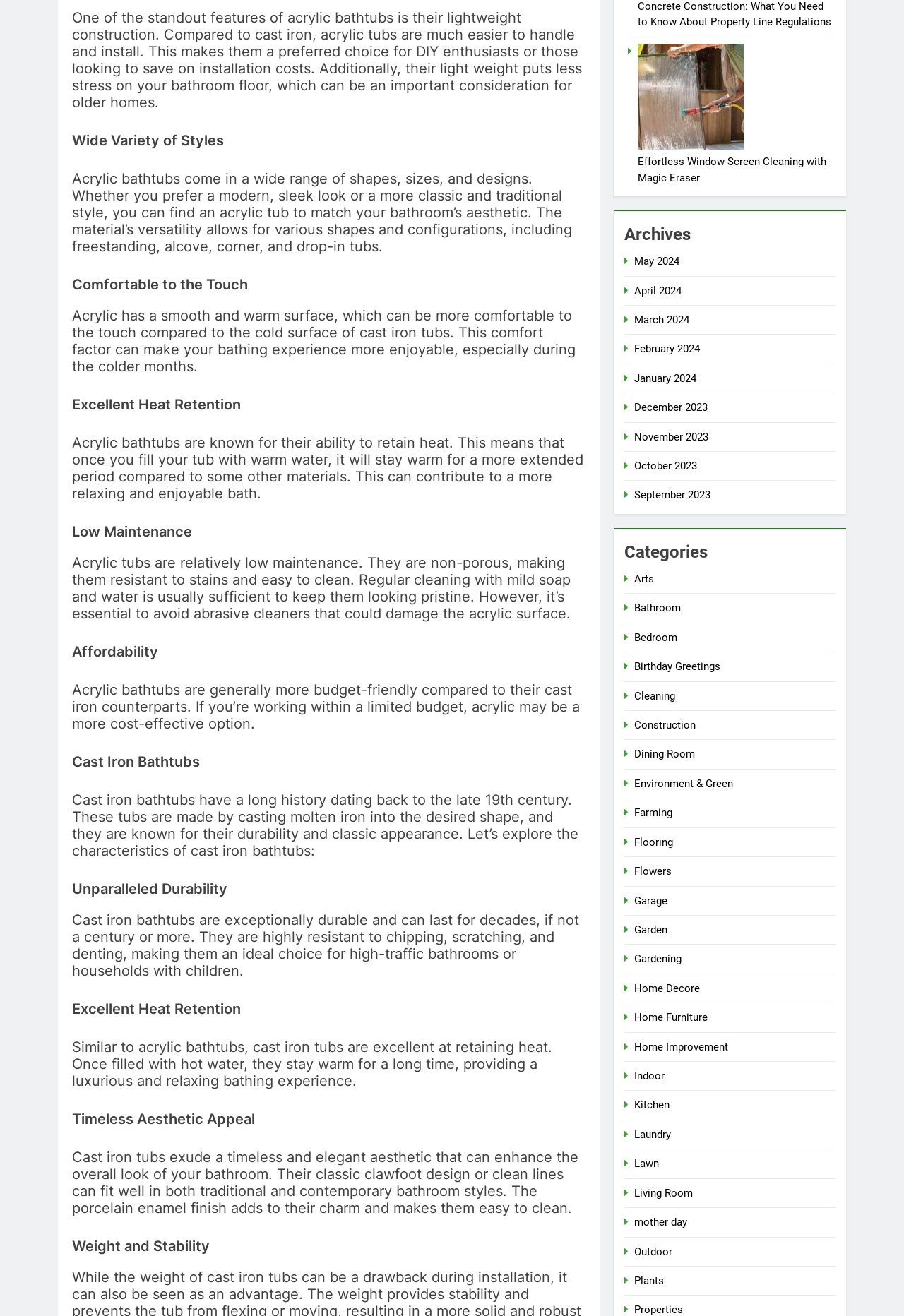Indicate the bounding box coordinates of the element that needs to be clicked to satisfy the following instruction: "Click on the 'May 2024' link". The coordinates should be four float numbers between 0 and 1, i.e., [left, top, right, bottom].

[0.702, 0.194, 0.752, 0.203]